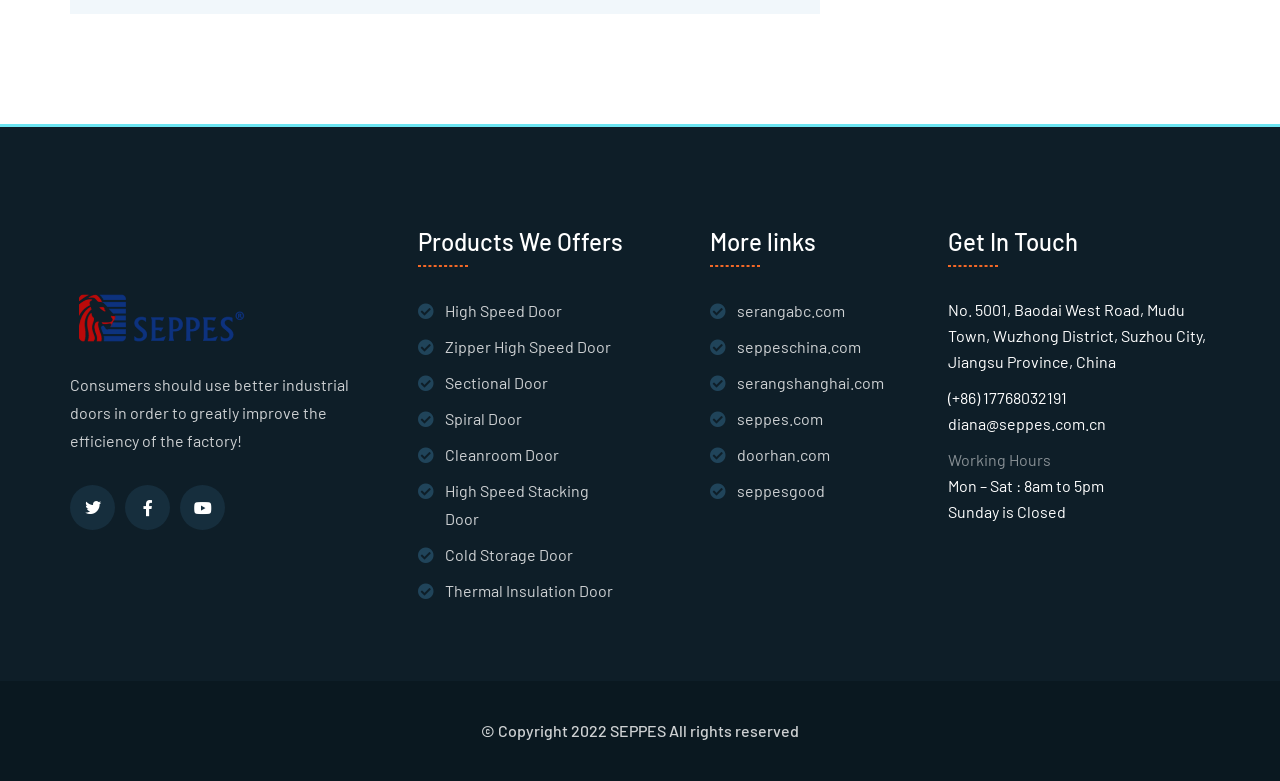What are the working hours of the company?
Could you answer the question in a detailed manner, providing as much information as possible?

The webpage specifies the working hours as Monday to Saturday from 8am to 5pm, and mentions that Sunday is closed, indicating the company's operating hours.